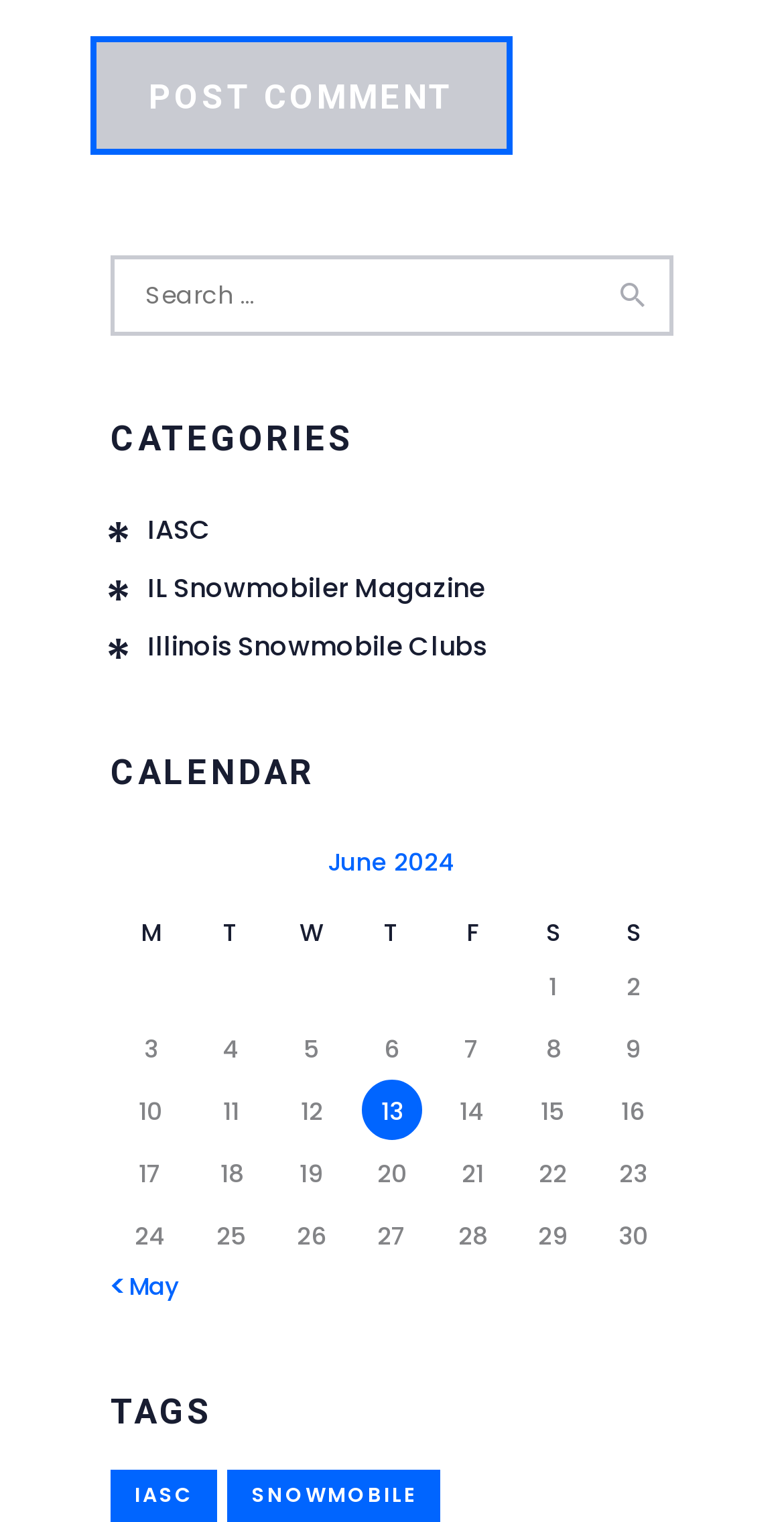Specify the bounding box coordinates of the element's area that should be clicked to execute the given instruction: "Go to June 2024 calendar". The coordinates should be four float numbers between 0 and 1, i.e., [left, top, right, bottom].

[0.141, 0.554, 0.859, 0.832]